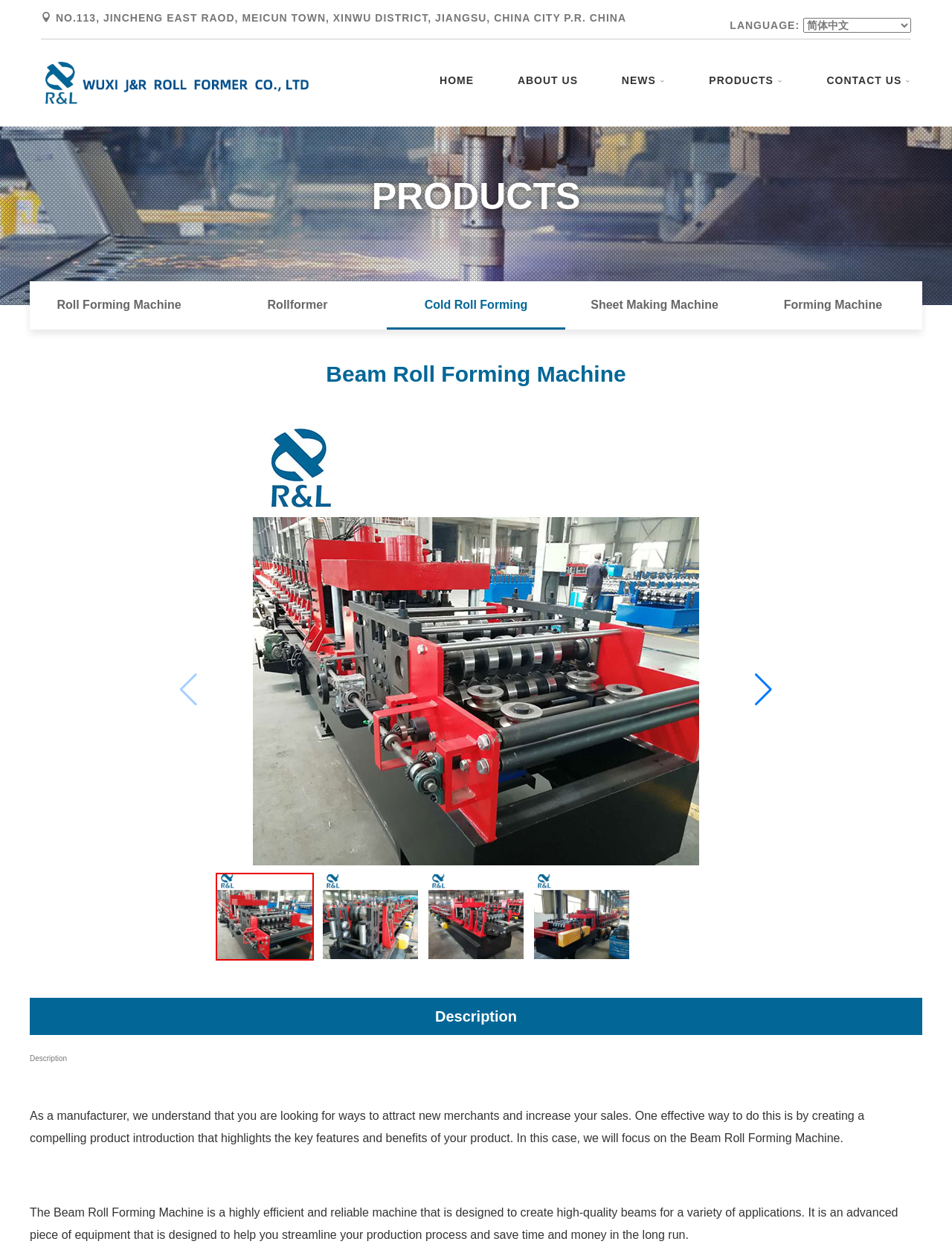How many links are in the top navigation menu?
Provide a fully detailed and comprehensive answer to the question.

I counted the number of link elements in the top navigation menu, which are 'HOME', 'ABOUT US', 'NEWS', 'PRODUCTS', and 'CONTACT US'. There are 6 links in total.